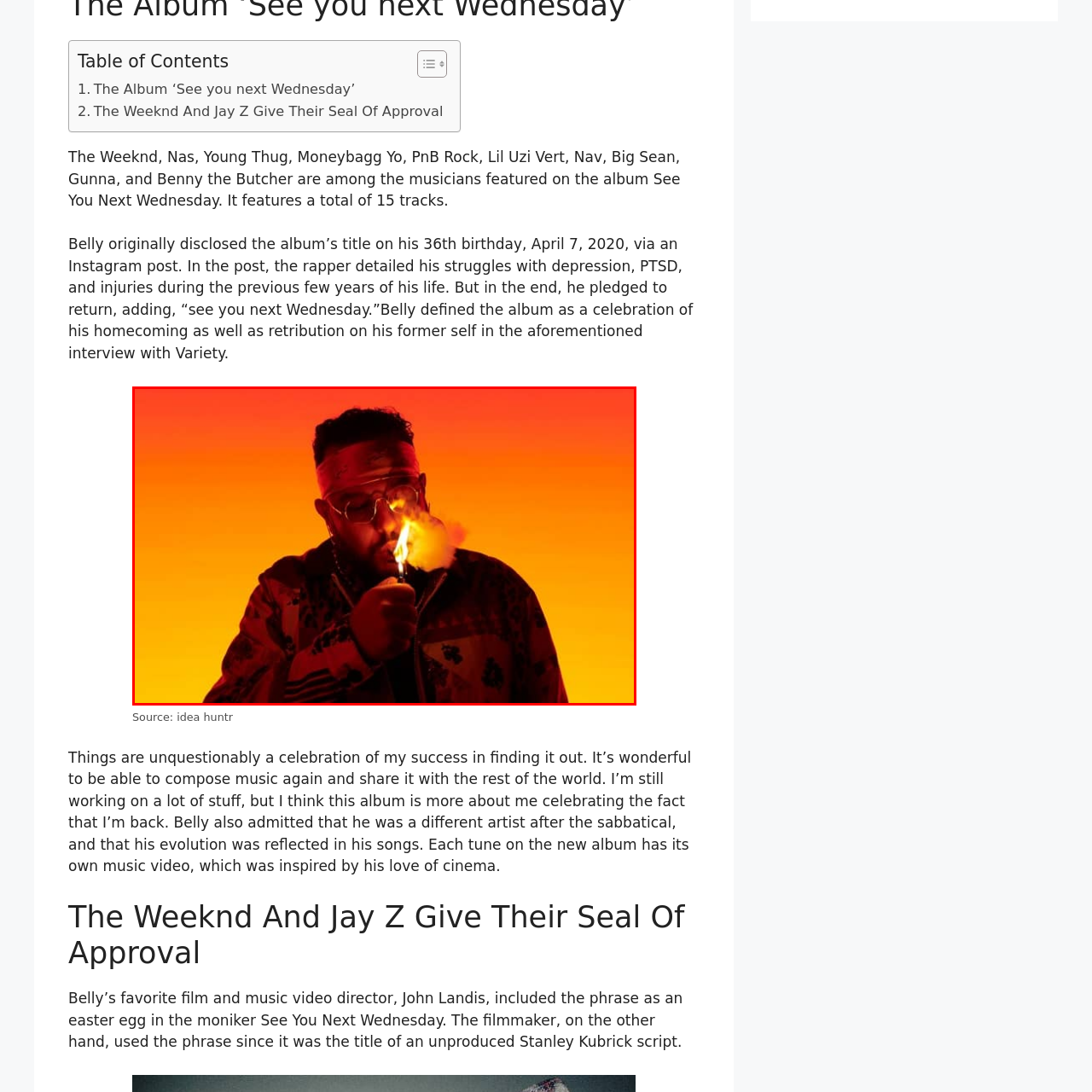Refer to the image within the red box and answer the question concisely with a single word or phrase: What is the title of the album mentioned in the caption?

See You Next Wednesday